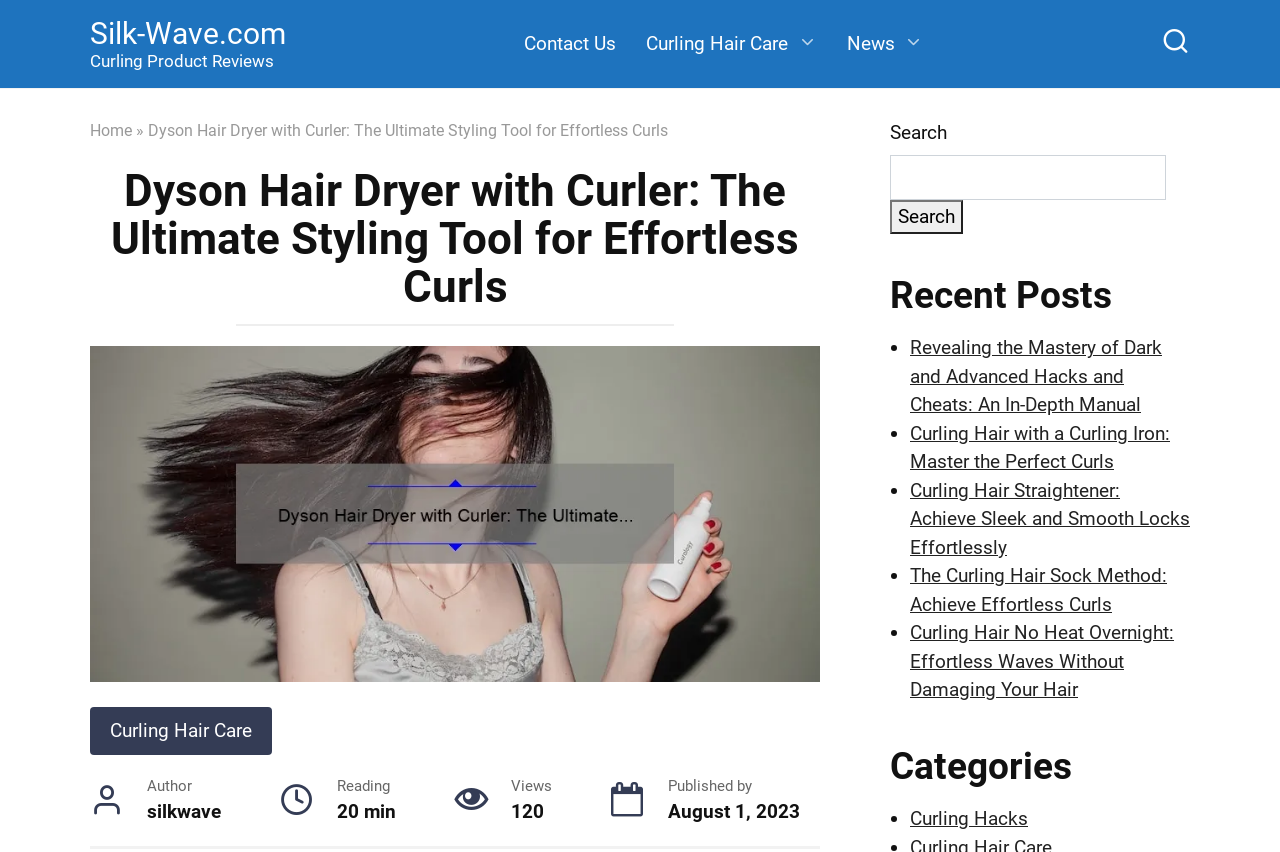Locate and extract the headline of this webpage.

Dyson Hair Dryer with Curler: The Ultimate Styling Tool for Effortless Curls